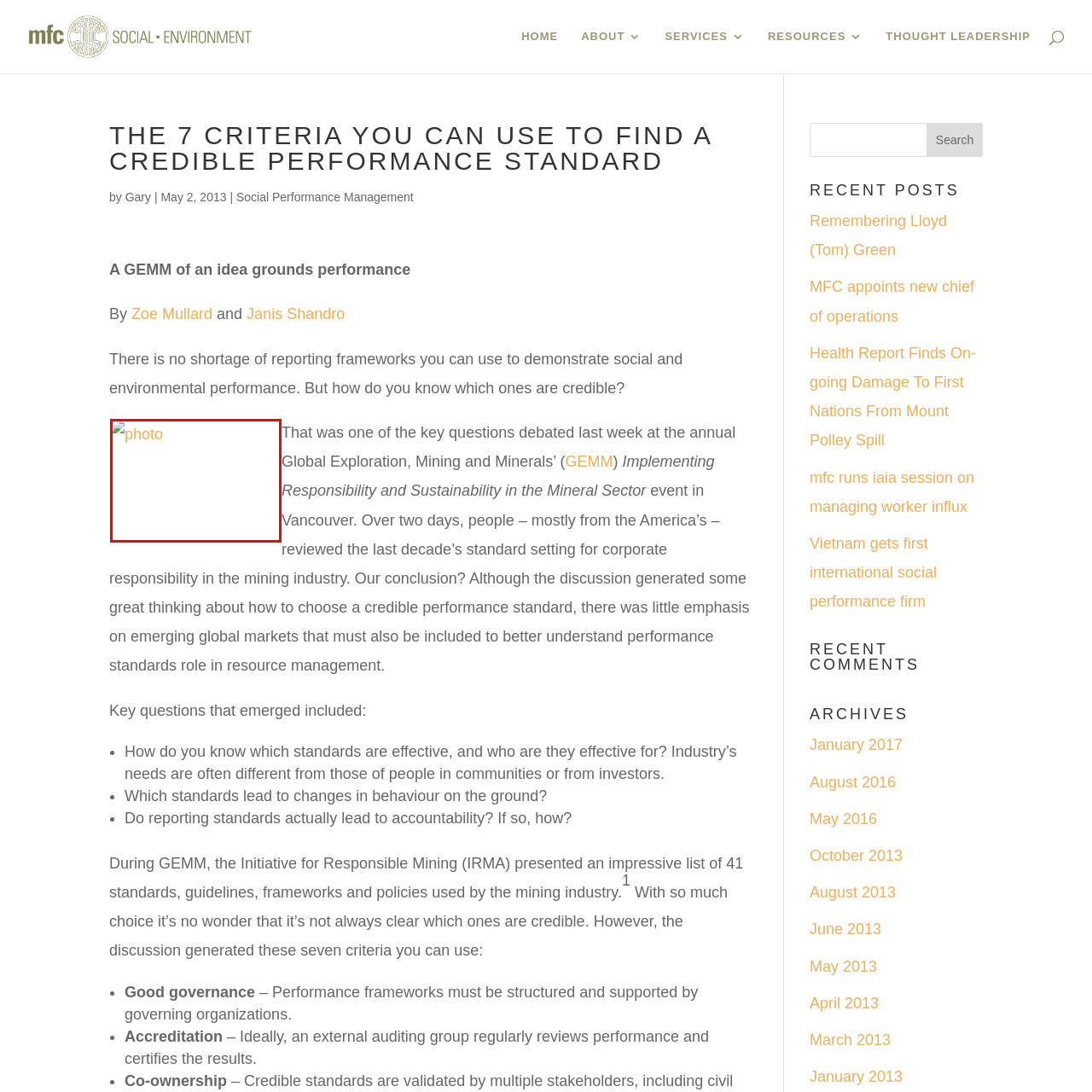Who are the authors of the blog post?
Examine the image highlighted by the red bounding box and answer briefly with one word or a short phrase.

Zoe Mullard and Janis Shandro